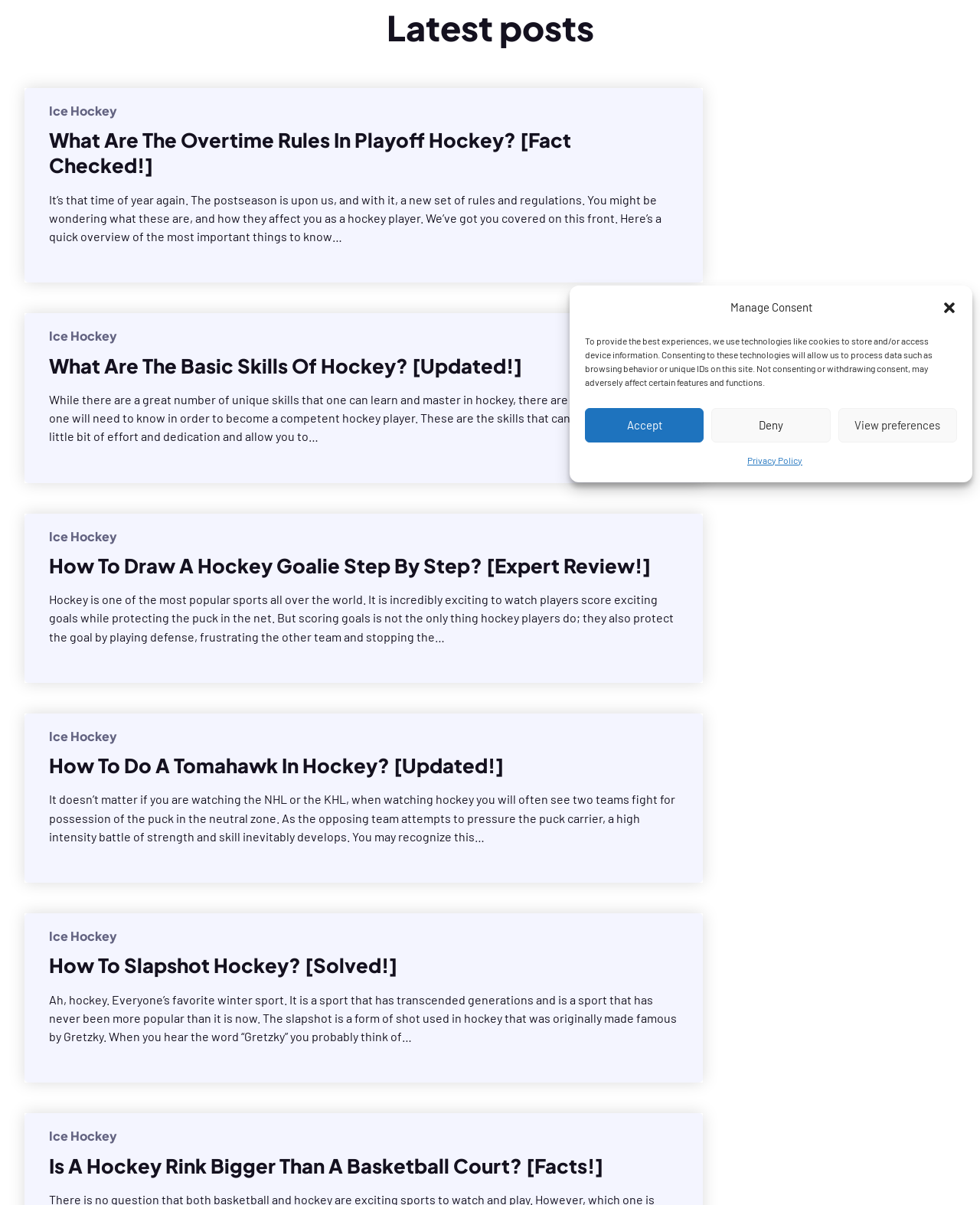Show the bounding box coordinates for the HTML element as described: "Ice Hockey".

[0.05, 0.272, 0.12, 0.285]